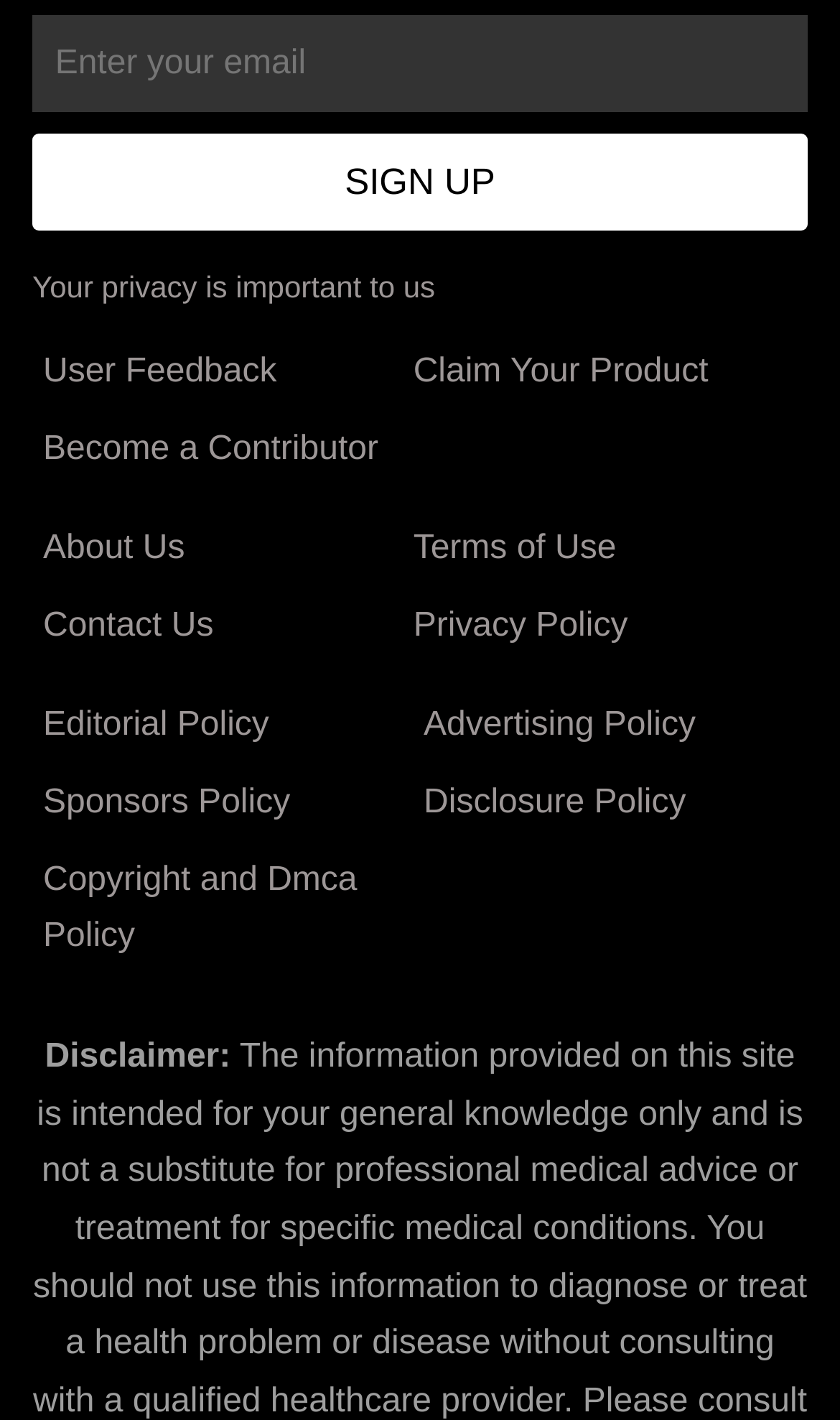Find the bounding box coordinates of the clickable region needed to perform the following instruction: "Claim your product". The coordinates should be provided as four float numbers between 0 and 1, i.e., [left, top, right, bottom].

[0.479, 0.236, 0.91, 0.29]